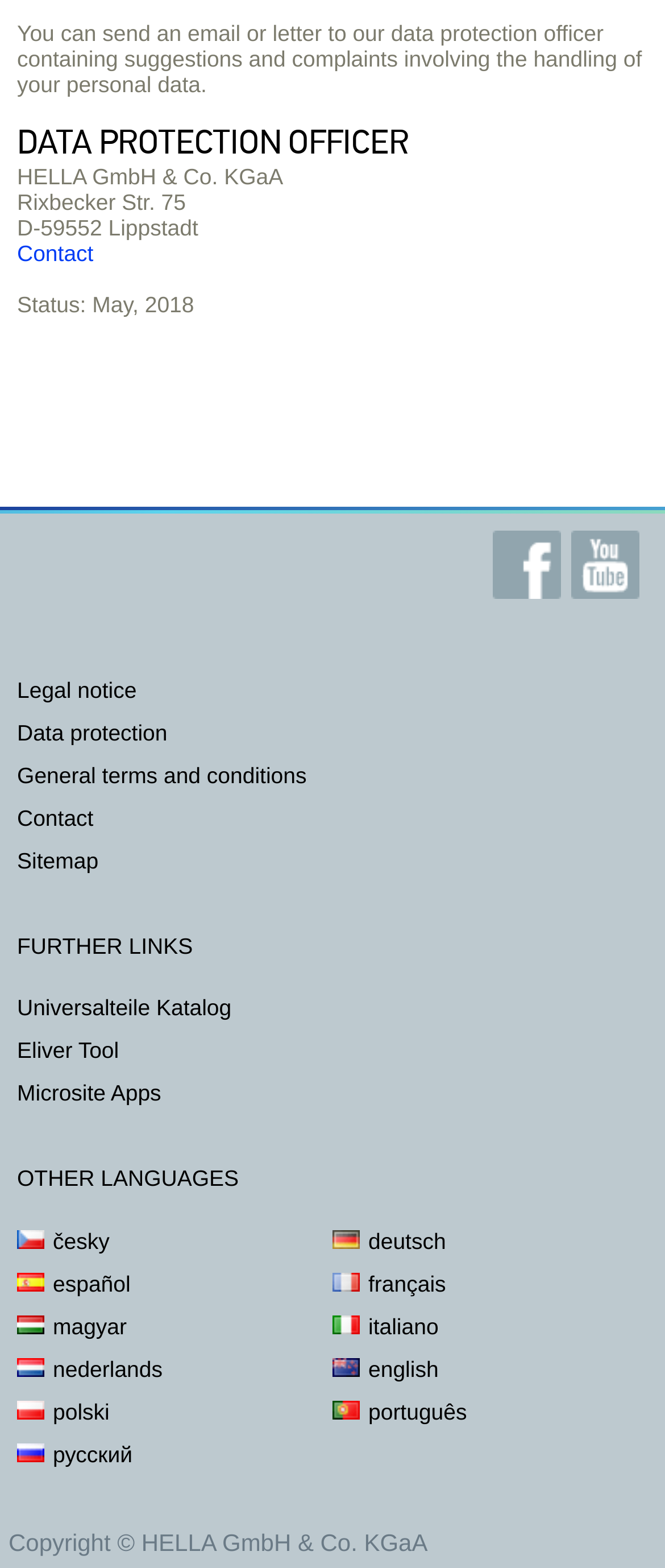What is the copyright information of this webpage?
Answer the question with a single word or phrase, referring to the image.

Copyright © HELLA GmbH & Co. KGaA